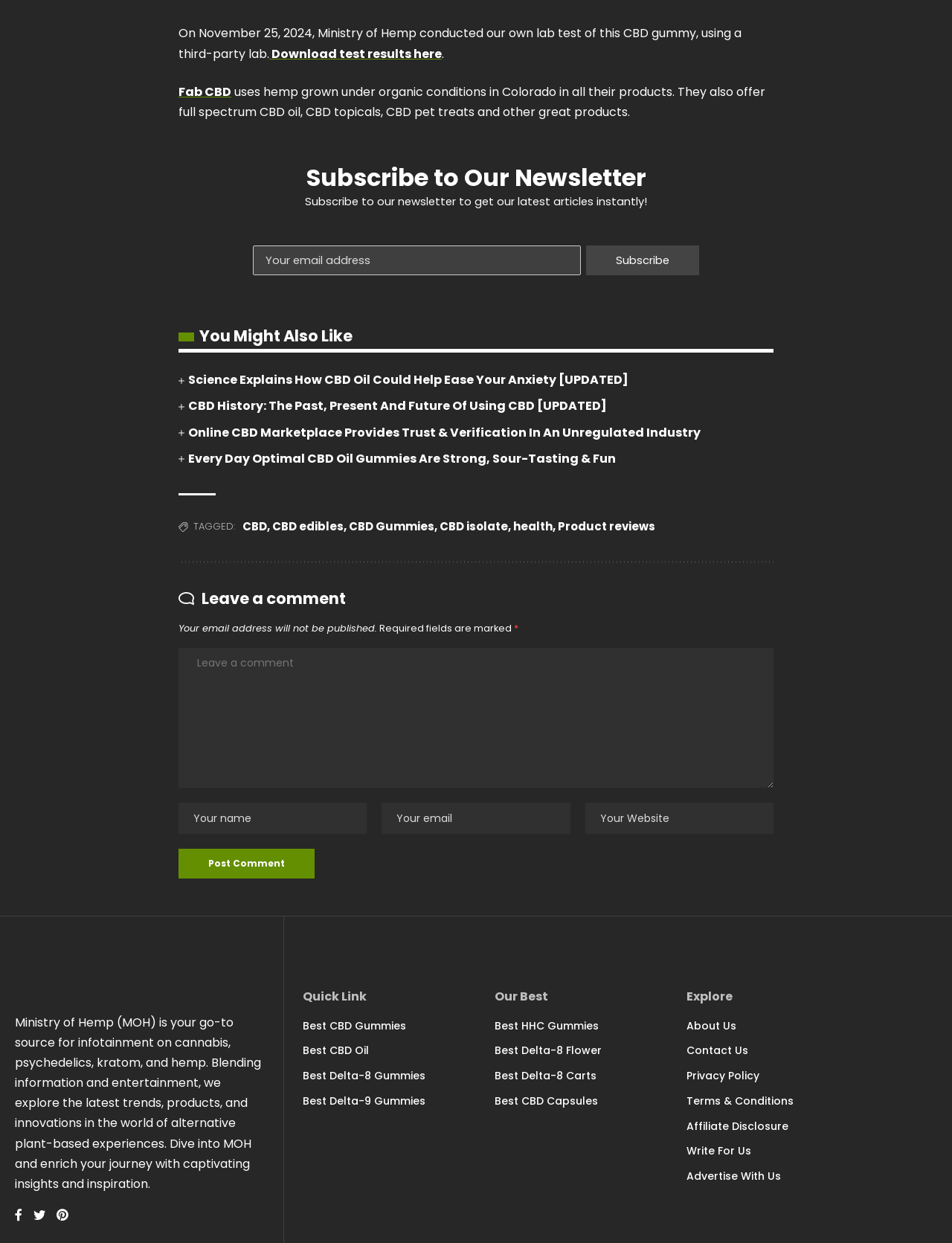What is the function of the 'Post Comment' button?
Refer to the image and give a detailed answer to the query.

The 'Post Comment' button is used to submit a comment or feedback on the article, as it is located below the comment text box and is likely to be the submission button.